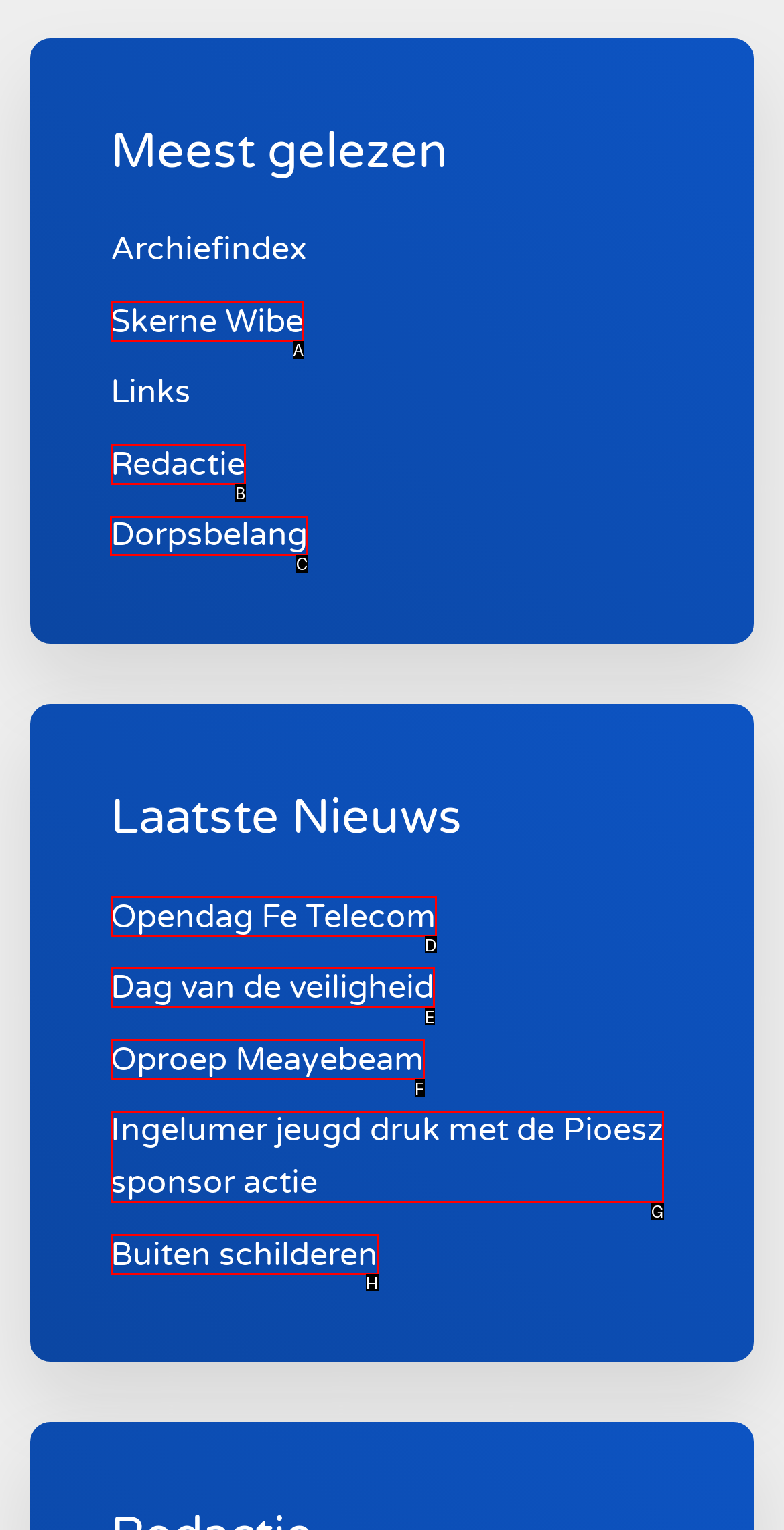Identify the letter of the UI element I need to click to carry out the following instruction: Explore Dorpsbelang

C